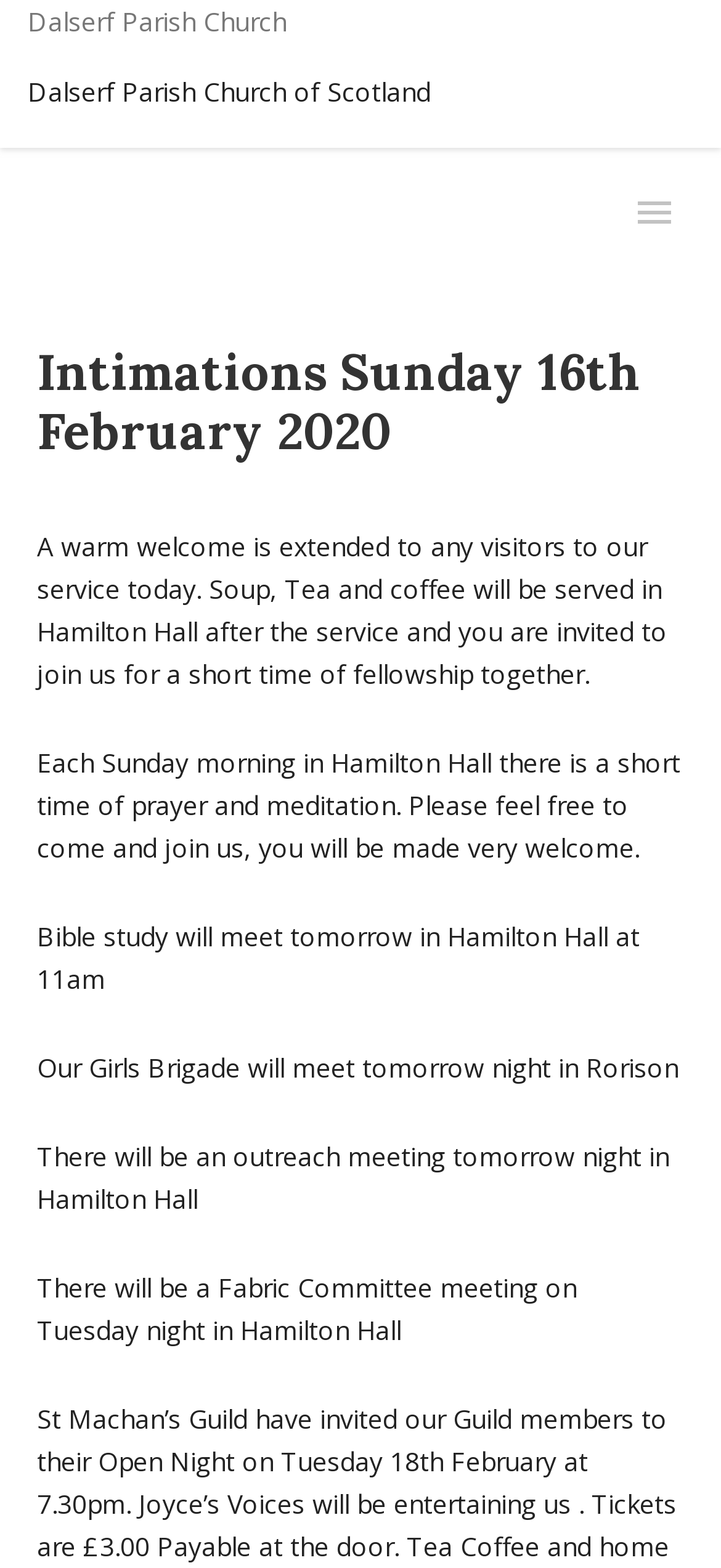Extract the main title from the webpage and generate its text.

Intimations Sunday 16th February 2020